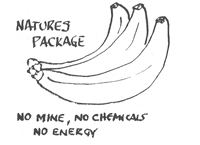How many bananas are shown in the illustration?
Please answer the question with as much detail as possible using the screenshot.

The caption explicitly states that the illustration depicts a 'cluster of three bananas', which implies that there are three bananas shown in the image.